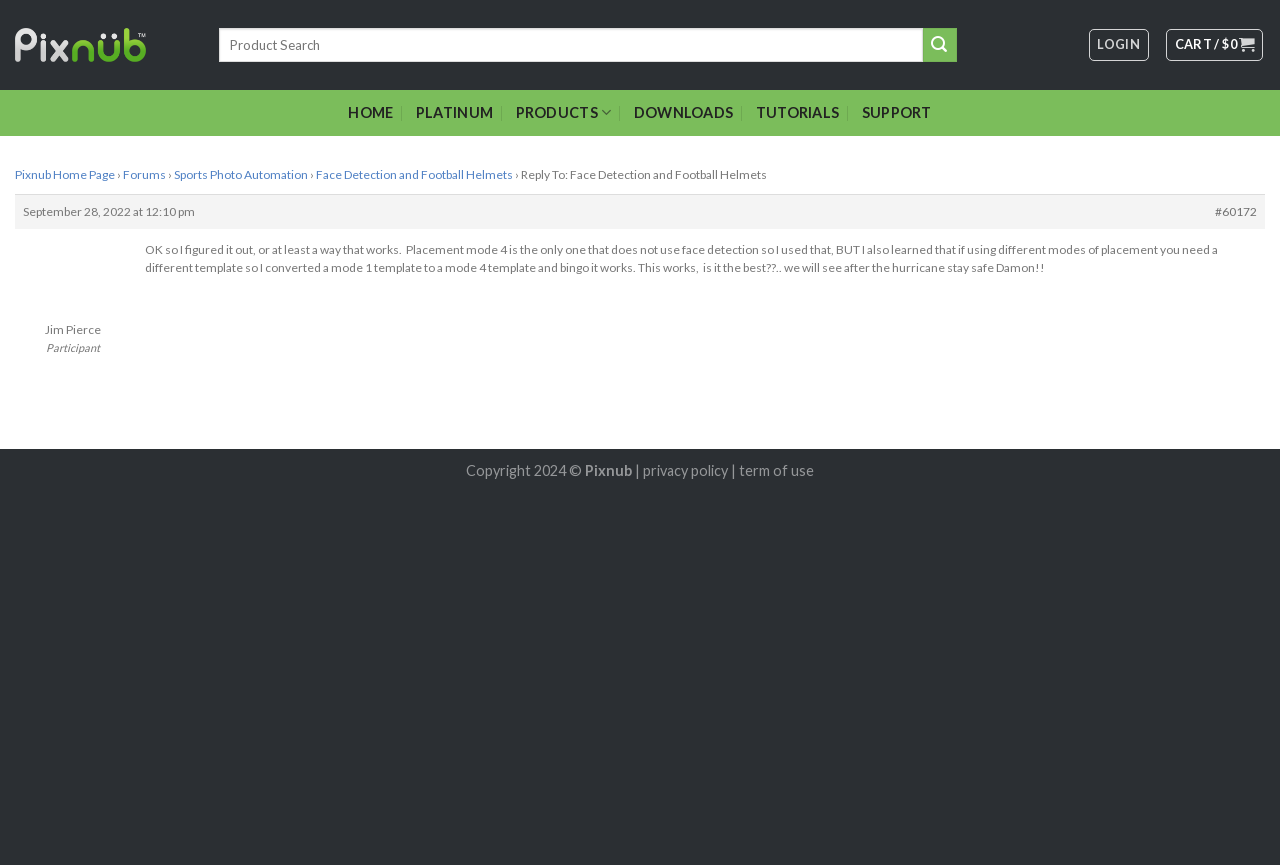Predict the bounding box coordinates of the area that should be clicked to accomplish the following instruction: "Go to the home page". The bounding box coordinates should consist of four float numbers between 0 and 1, i.e., [left, top, right, bottom].

[0.272, 0.104, 0.307, 0.157]